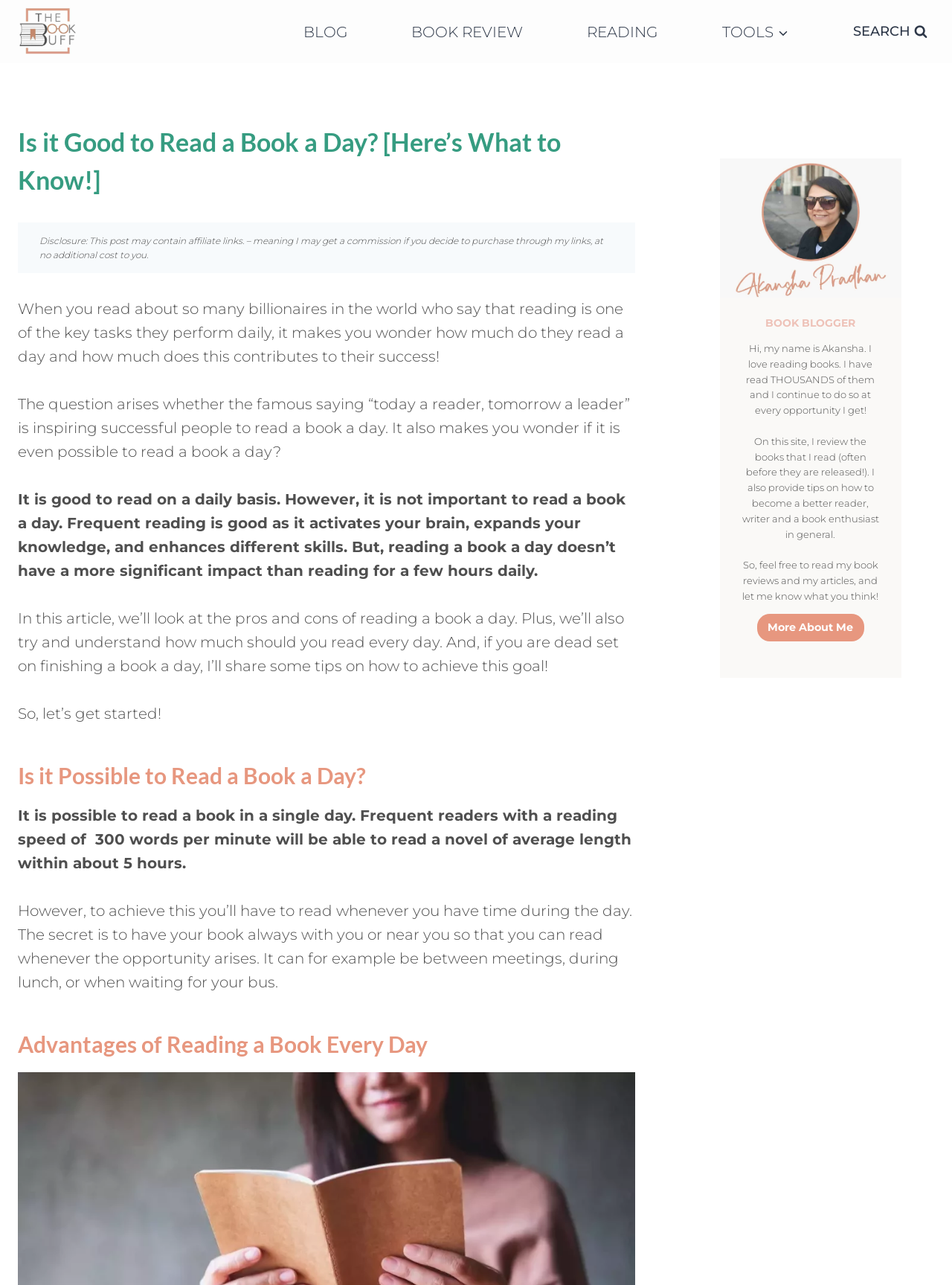Find the bounding box coordinates for the element that must be clicked to complete the instruction: "Click on the 'BLOG' link". The coordinates should be four float numbers between 0 and 1, indicated as [left, top, right, bottom].

[0.285, 0.0, 0.398, 0.049]